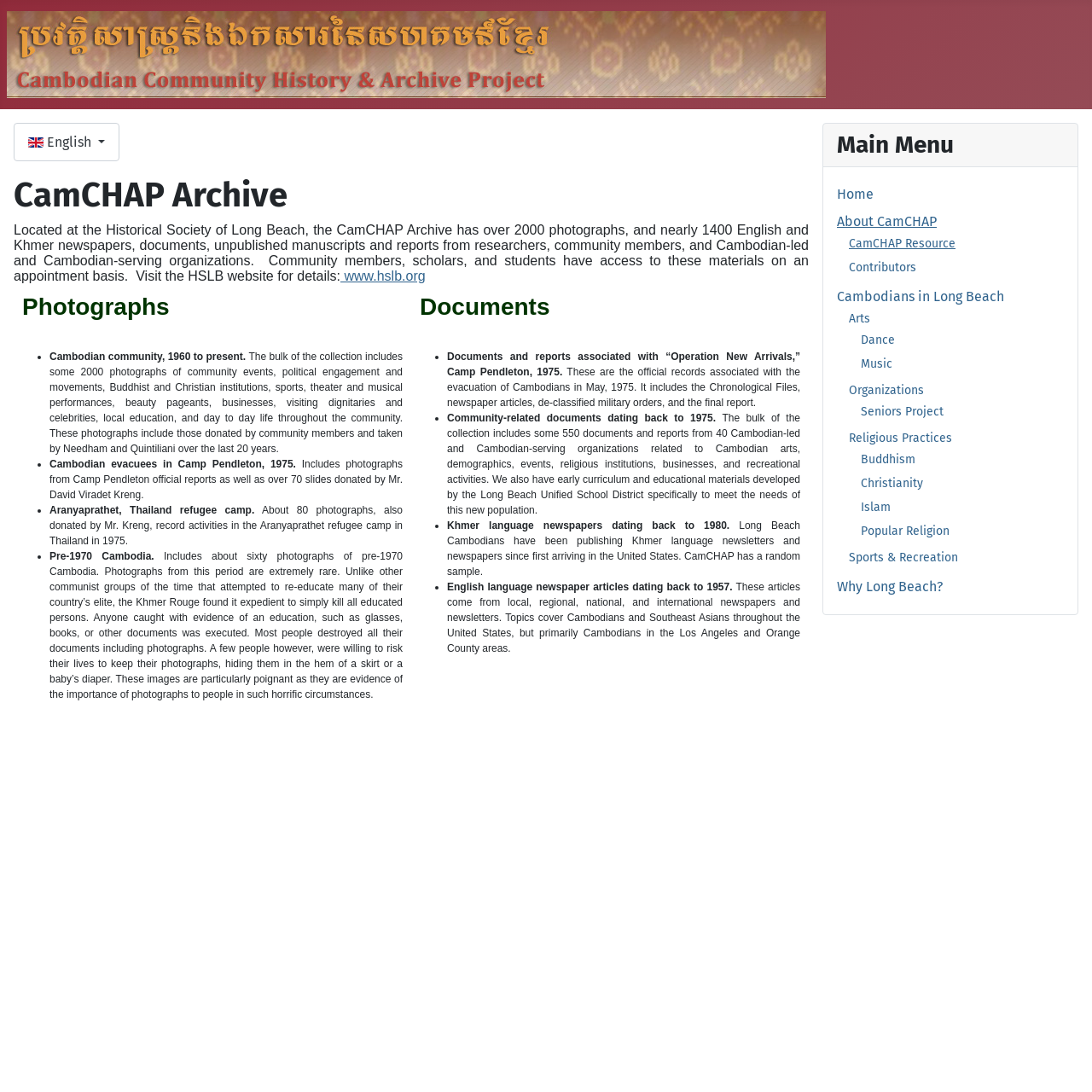What is the earliest year of English language newspaper articles? Using the information from the screenshot, answer with a single word or phrase.

1957